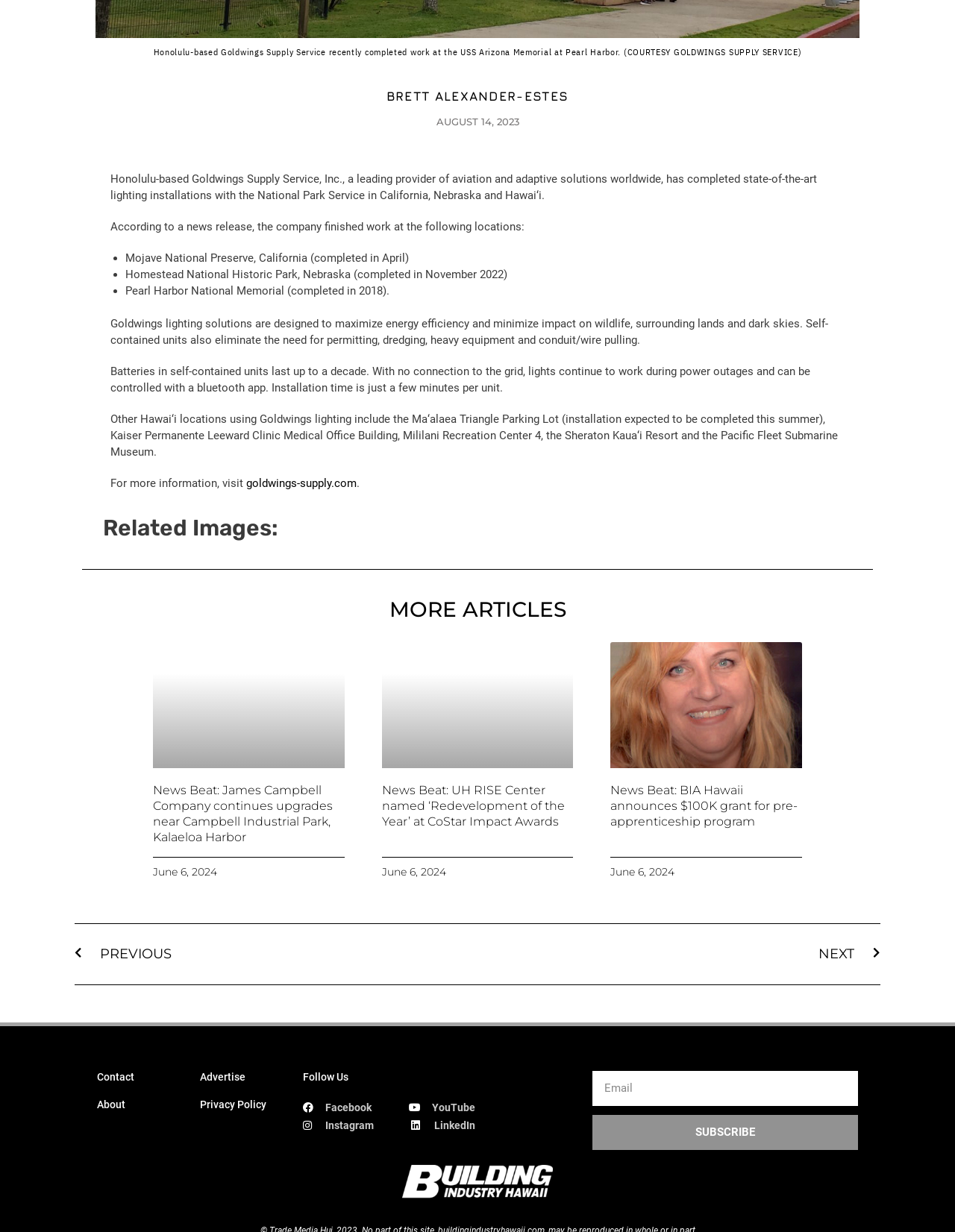Find the bounding box coordinates of the area that needs to be clicked in order to achieve the following instruction: "Follow on Facebook". The coordinates should be specified as four float numbers between 0 and 1, i.e., [left, top, right, bottom].

[0.317, 0.891, 0.389, 0.906]